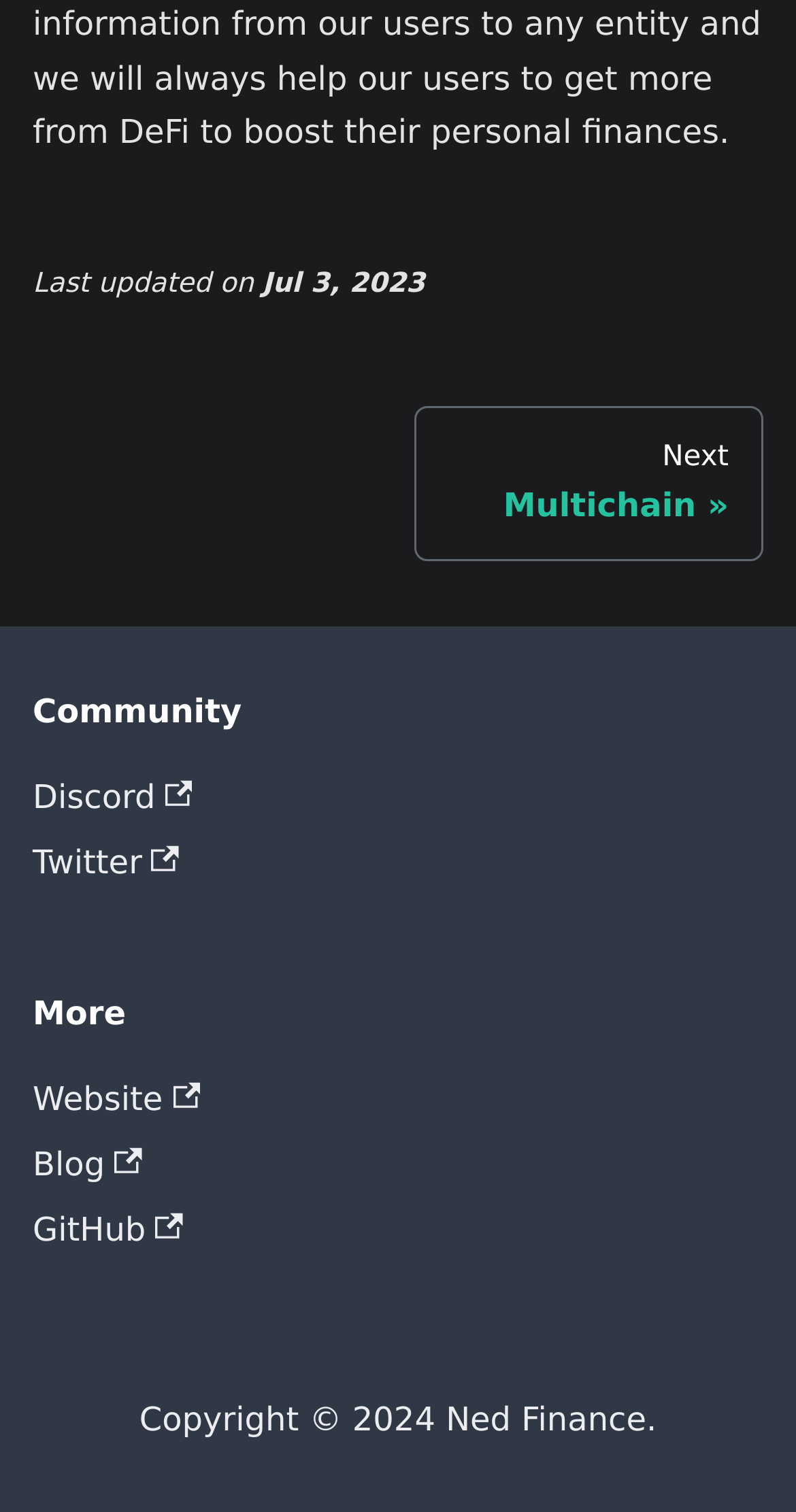Can you look at the image and give a comprehensive answer to the question:
How many social media links are available?

I counted the number of social media links available, which are Discord, Twitter, Website, and GitHub, totaling 4 links.